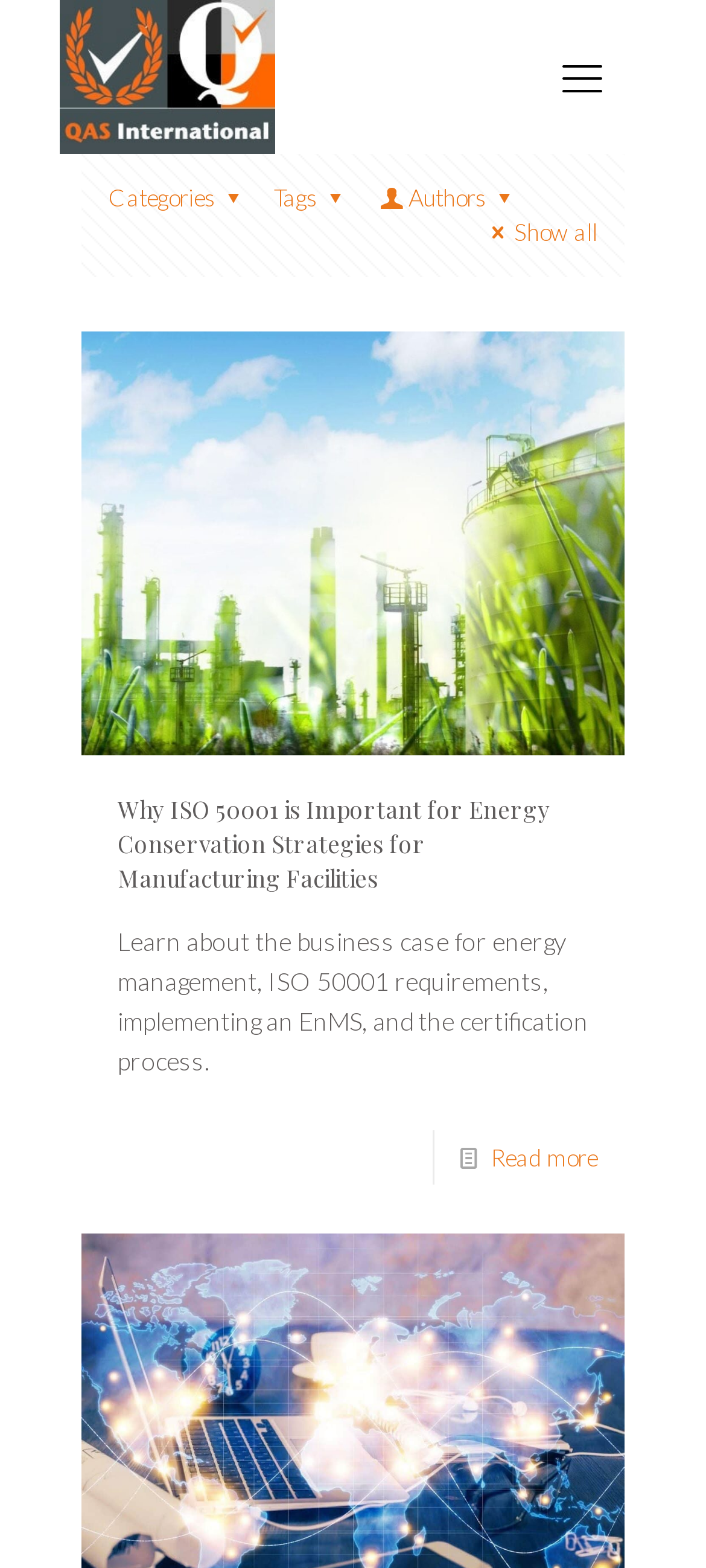Locate the bounding box coordinates of the clickable region necessary to complete the following instruction: "read more about energy management". Provide the coordinates in the format of four float numbers between 0 and 1, i.e., [left, top, right, bottom].

[0.695, 0.729, 0.846, 0.748]